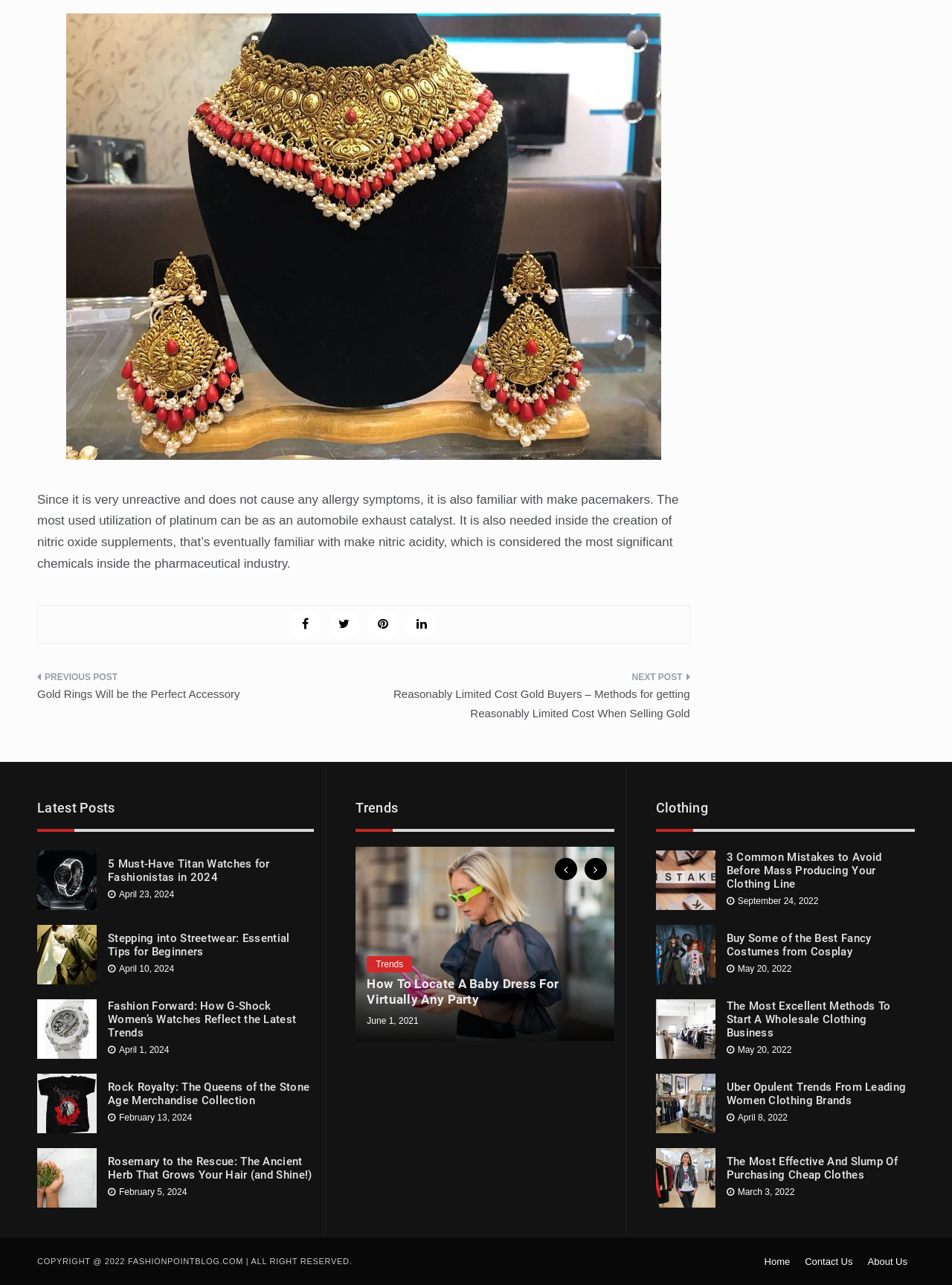Calculate the bounding box coordinates of the UI element given the description: "Trends".

[0.114, 0.756, 0.161, 0.768]